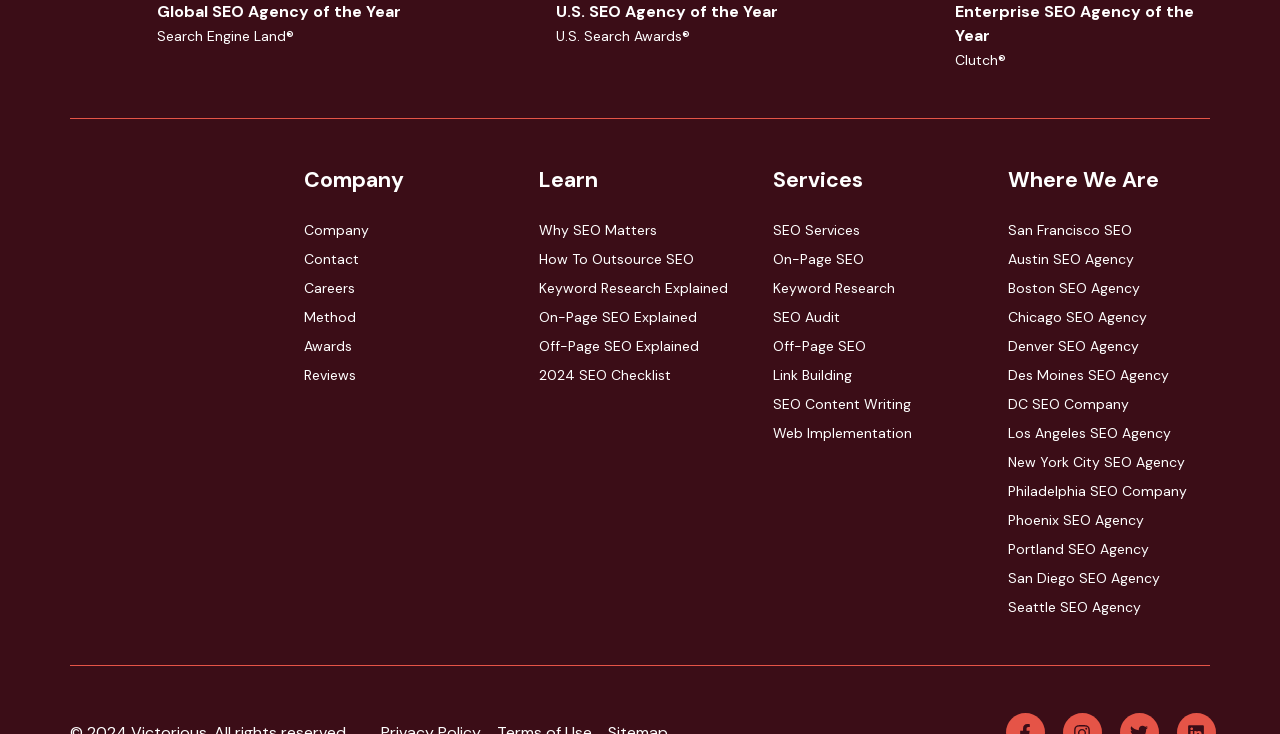Identify the bounding box coordinates for the region to click in order to carry out this instruction: "Click Company". Provide the coordinates using four float numbers between 0 and 1, formatted as [left, top, right, bottom].

[0.238, 0.3, 0.396, 0.328]